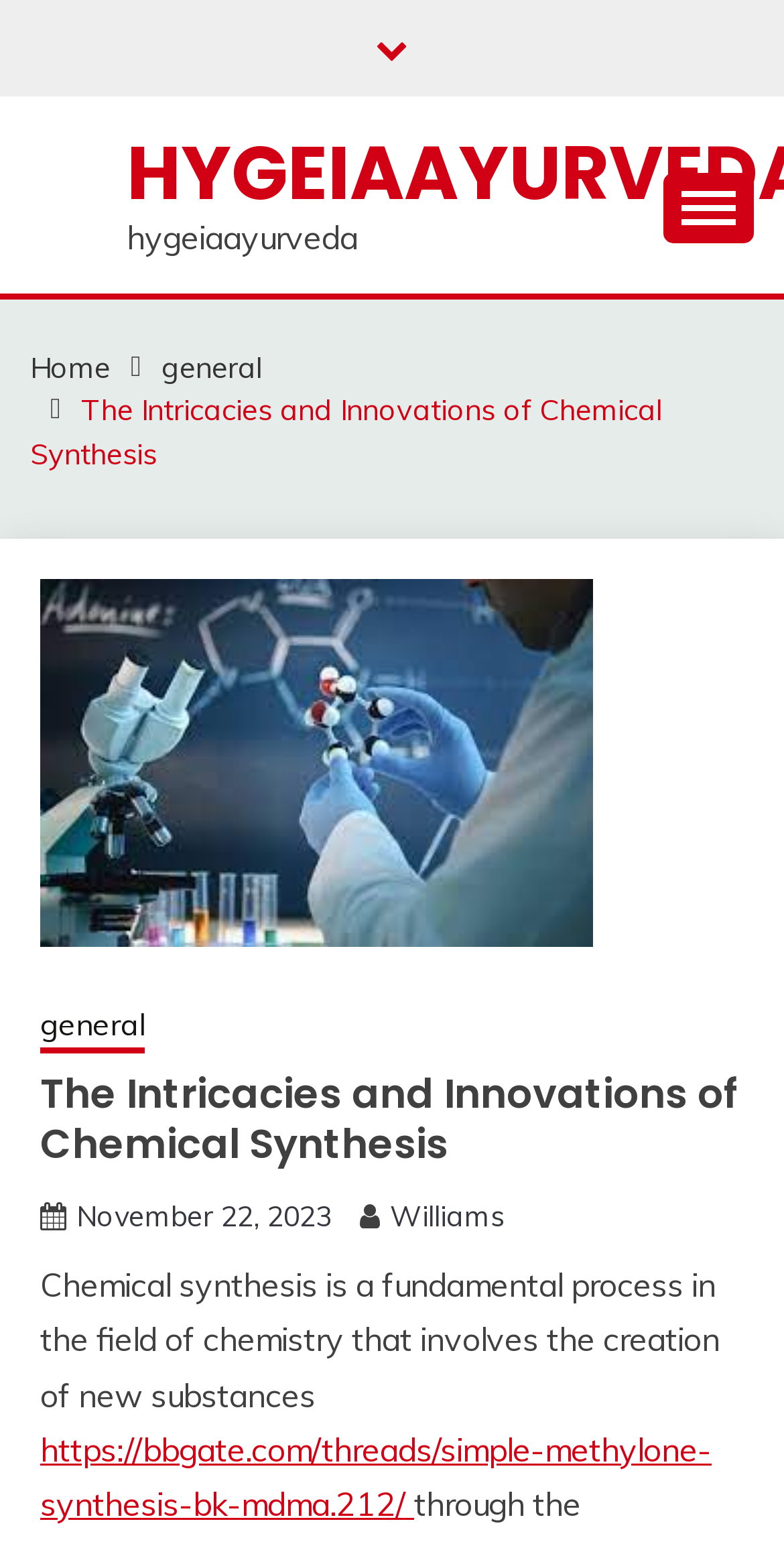Identify the bounding box coordinates for the element that needs to be clicked to fulfill this instruction: "Click the general link". Provide the coordinates in the format of four float numbers between 0 and 1: [left, top, right, bottom].

[0.206, 0.226, 0.334, 0.249]